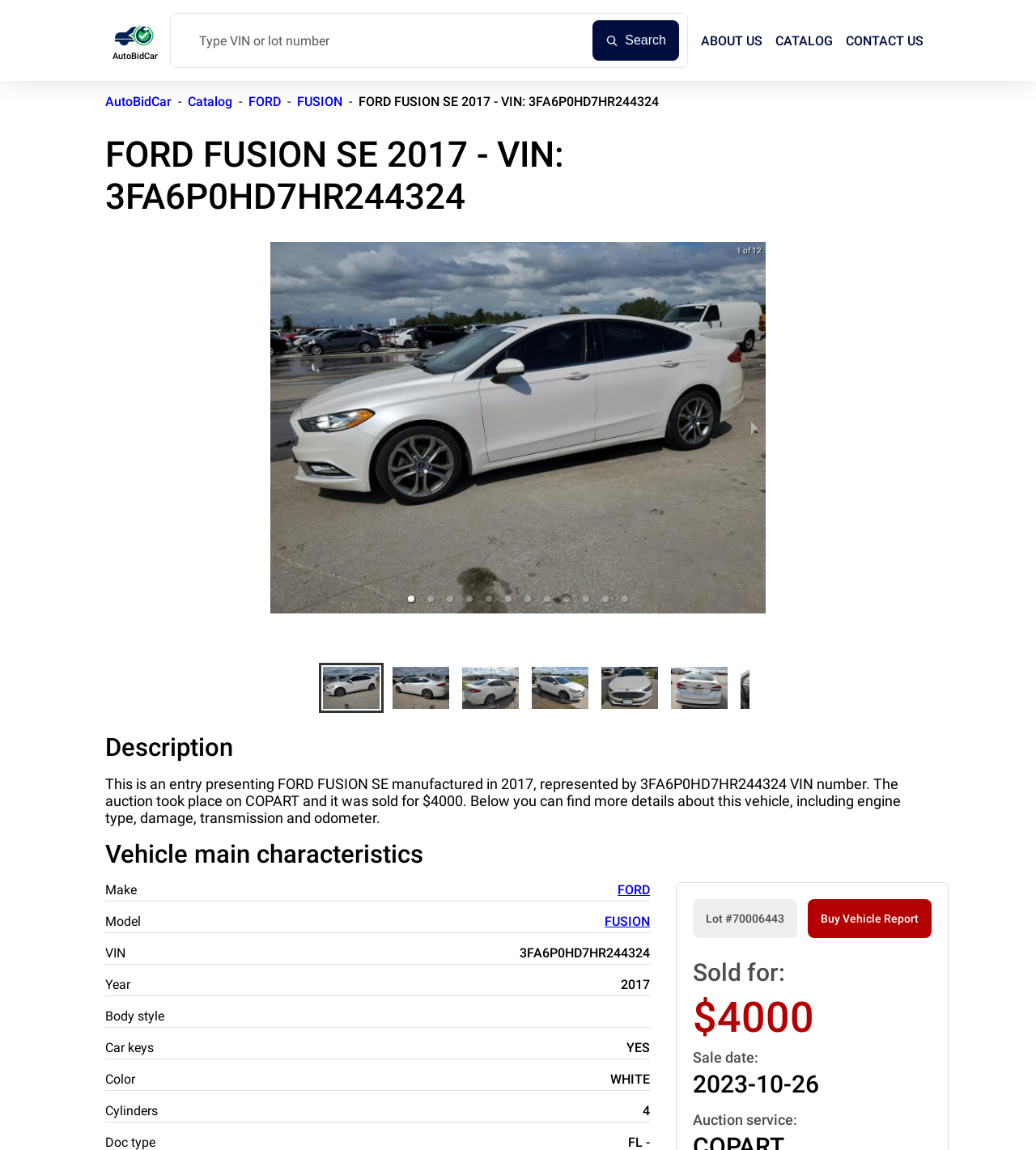Extract the bounding box coordinates of the UI element described by: "All Posts". The coordinates should include four float numbers ranging from 0 to 1, e.g., [left, top, right, bottom].

None